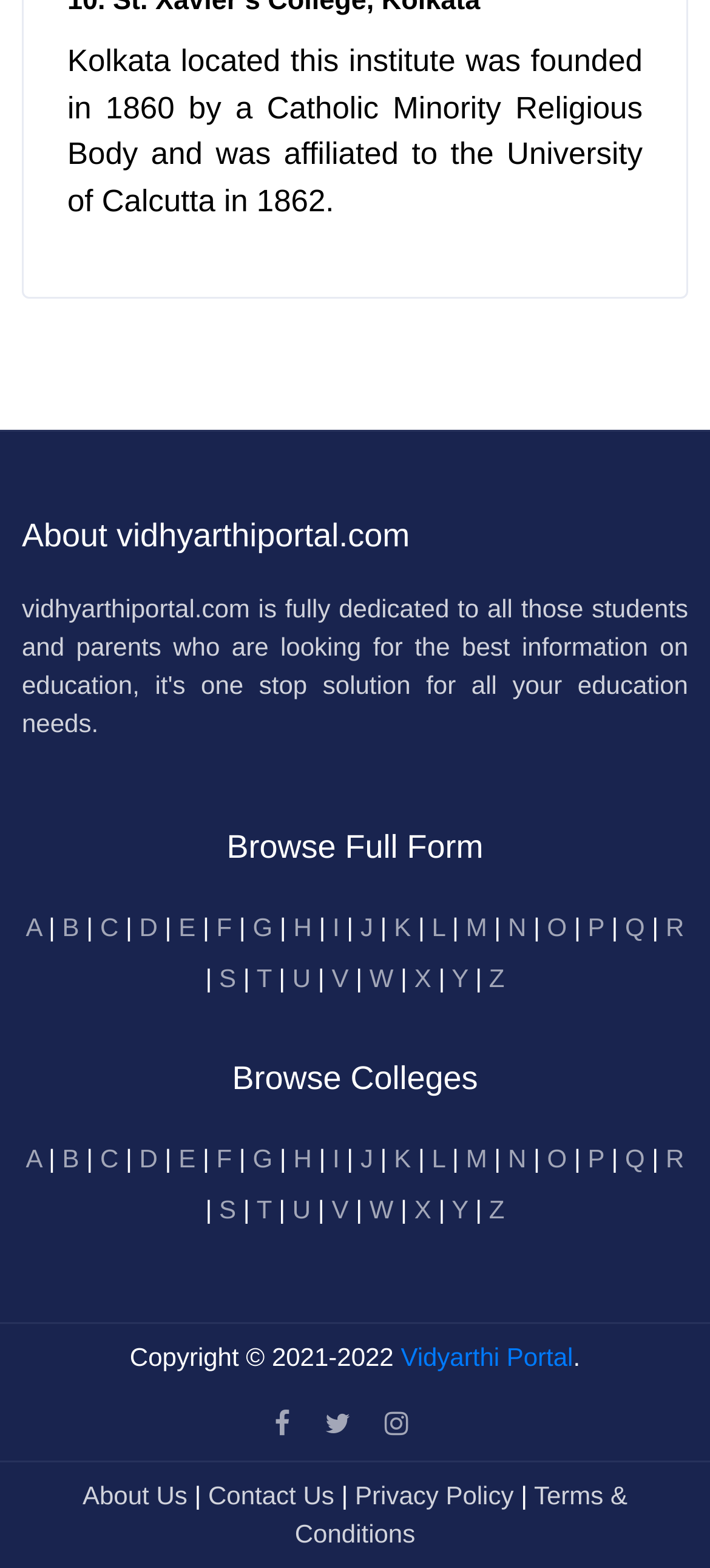What is the copyright year mentioned at the bottom of the webpage?
Please provide a comprehensive answer based on the contents of the image.

The webpage mentions 'Copyright © 2021-2022' at the bottom, indicating that the content is copyrighted from 2021 to 2022.